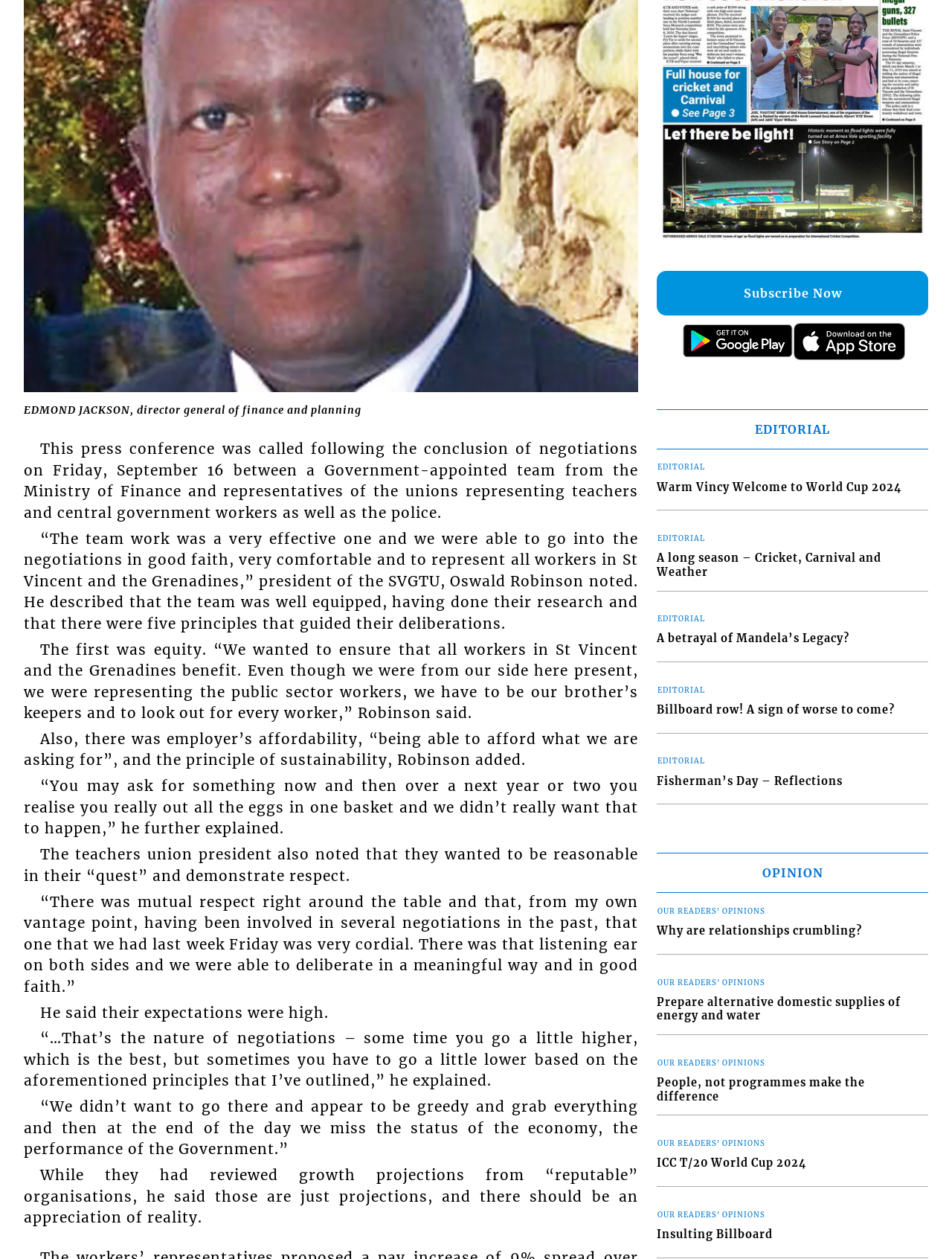What is the topic of the press conference?
Using the image as a reference, give an elaborate response to the question.

From the StaticText elements, we can see that the press conference was called following the conclusion of negotiations on Friday, September 16 between a Government-appointed team from the Ministry of Finance and representatives of the unions representing teachers and central government workers as well as the police.